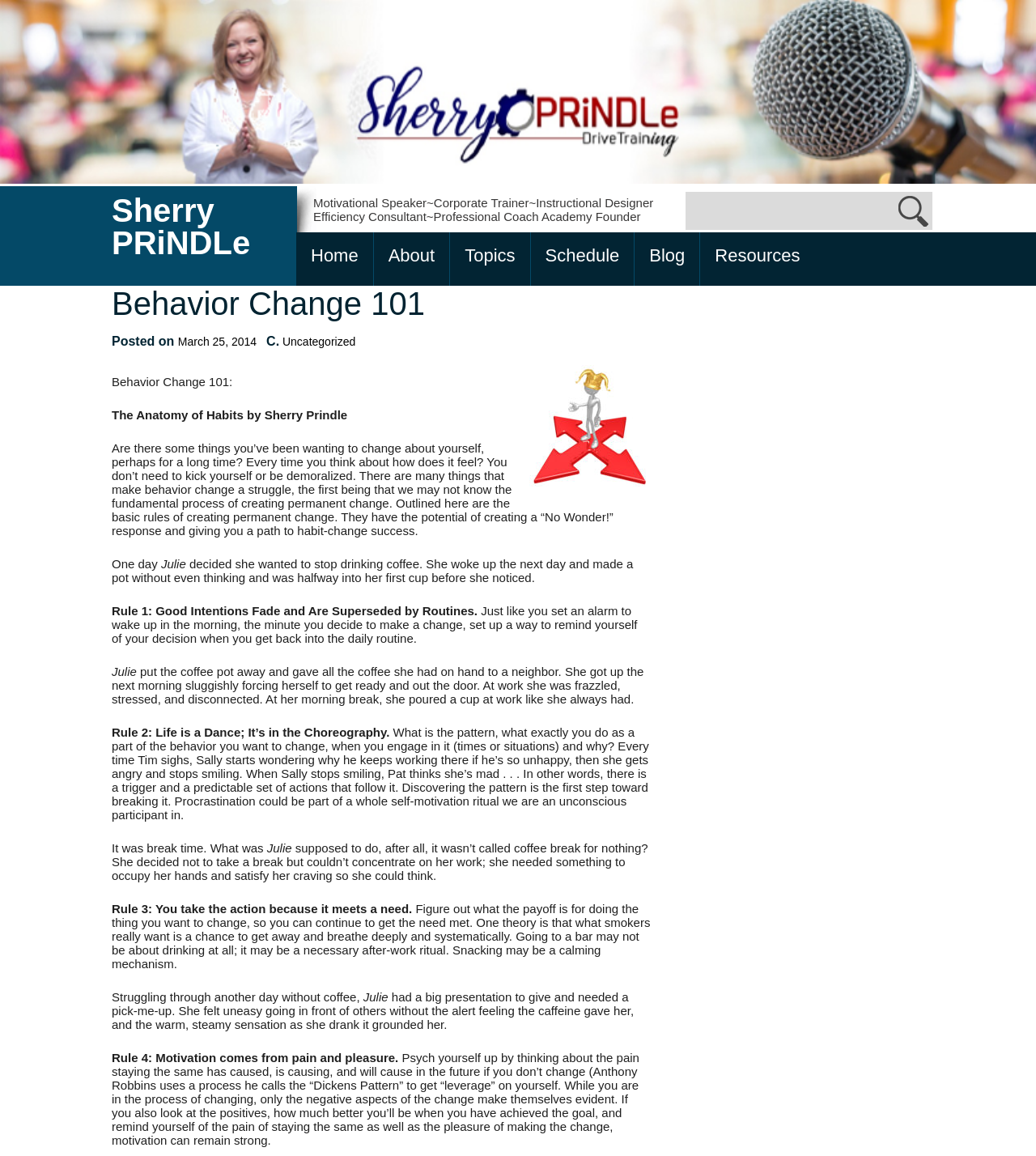What is the purpose of identifying the payoff in behavior change?
Please provide a detailed and comprehensive answer to the question.

According to the webpage, the purpose of identifying the payoff in behavior change is to figure out what the payoff is for doing the thing you want to change, so you can continue to get the need met, as indicated by the StaticText element with the text 'Figure out what the payoff is for doing the thing you want to change, so you can continue to get the need met'.